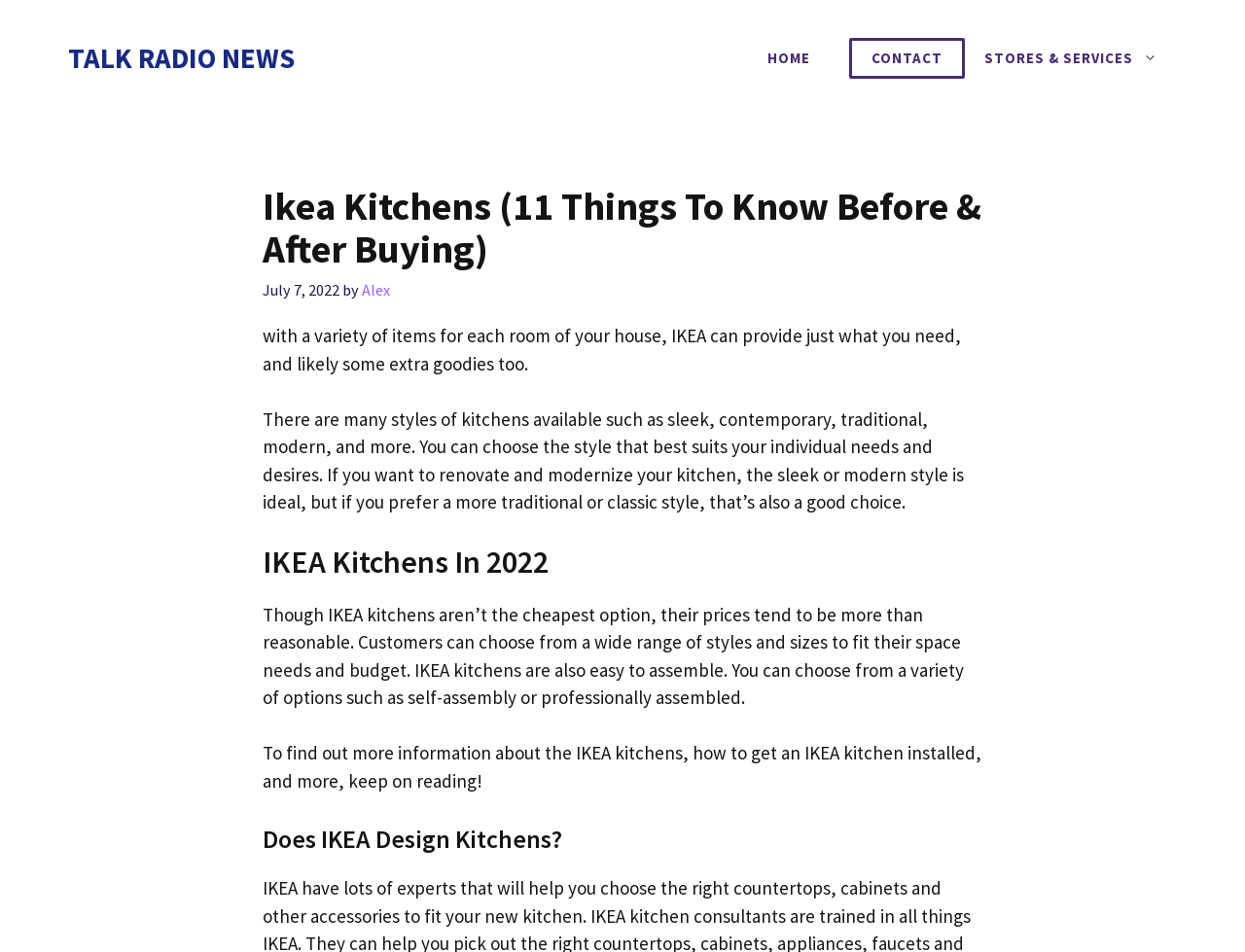What styles of kitchens are available at IKEA?
Please describe in detail the information shown in the image to answer the question.

According to the webpage content, IKEA offers a variety of kitchen styles, including sleek, contemporary, traditional, modern, and more. This information is provided in the section discussing the different options available to customers.